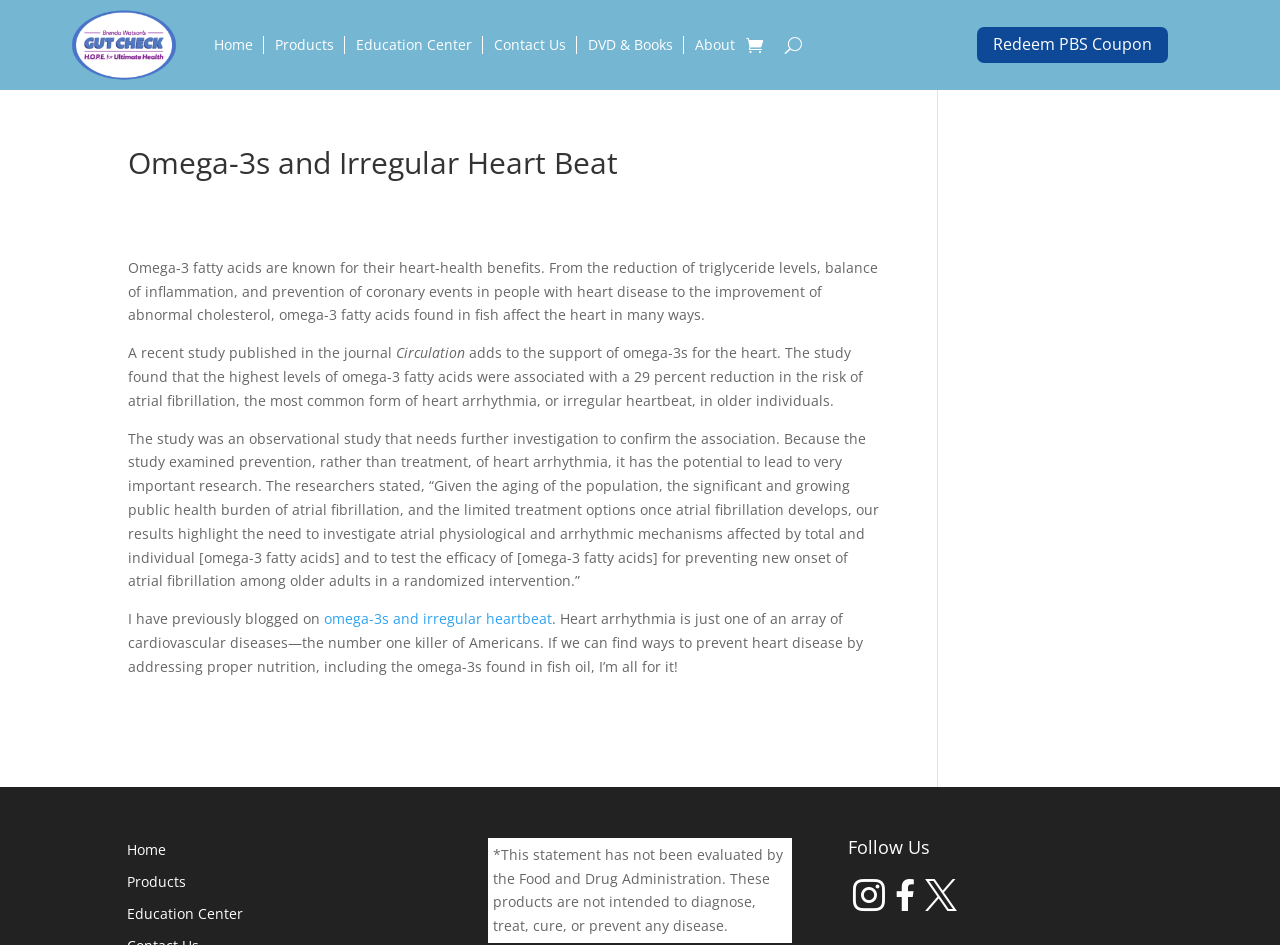Provide the bounding box coordinates of the section that needs to be clicked to accomplish the following instruction: "Contact Us."

[0.386, 0.0, 0.442, 0.095]